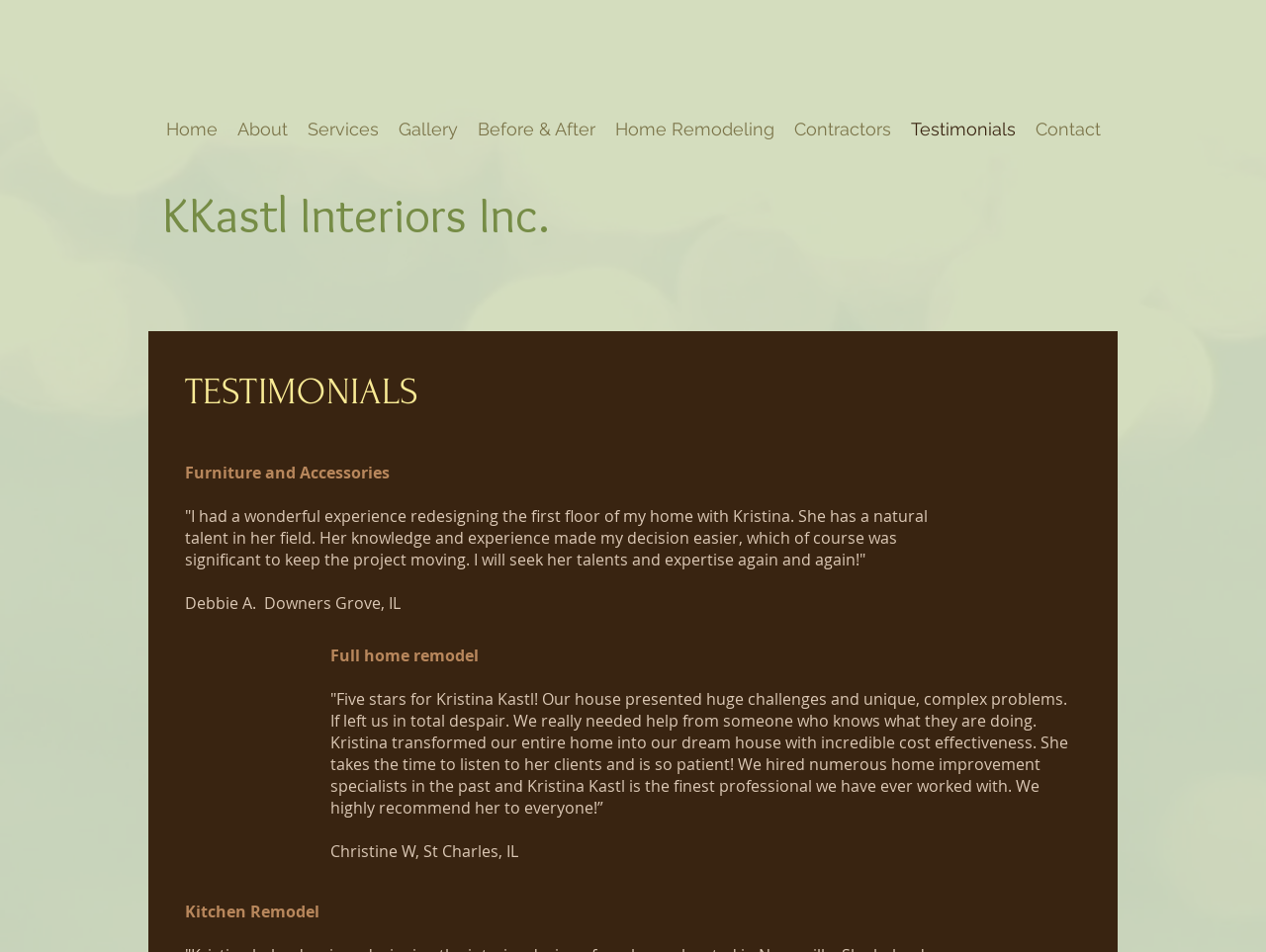Please give the bounding box coordinates of the area that should be clicked to fulfill the following instruction: "Click on the link to Contact us". The coordinates should be in the format of four float numbers from 0 to 1, i.e., [left, top, right, bottom].

None